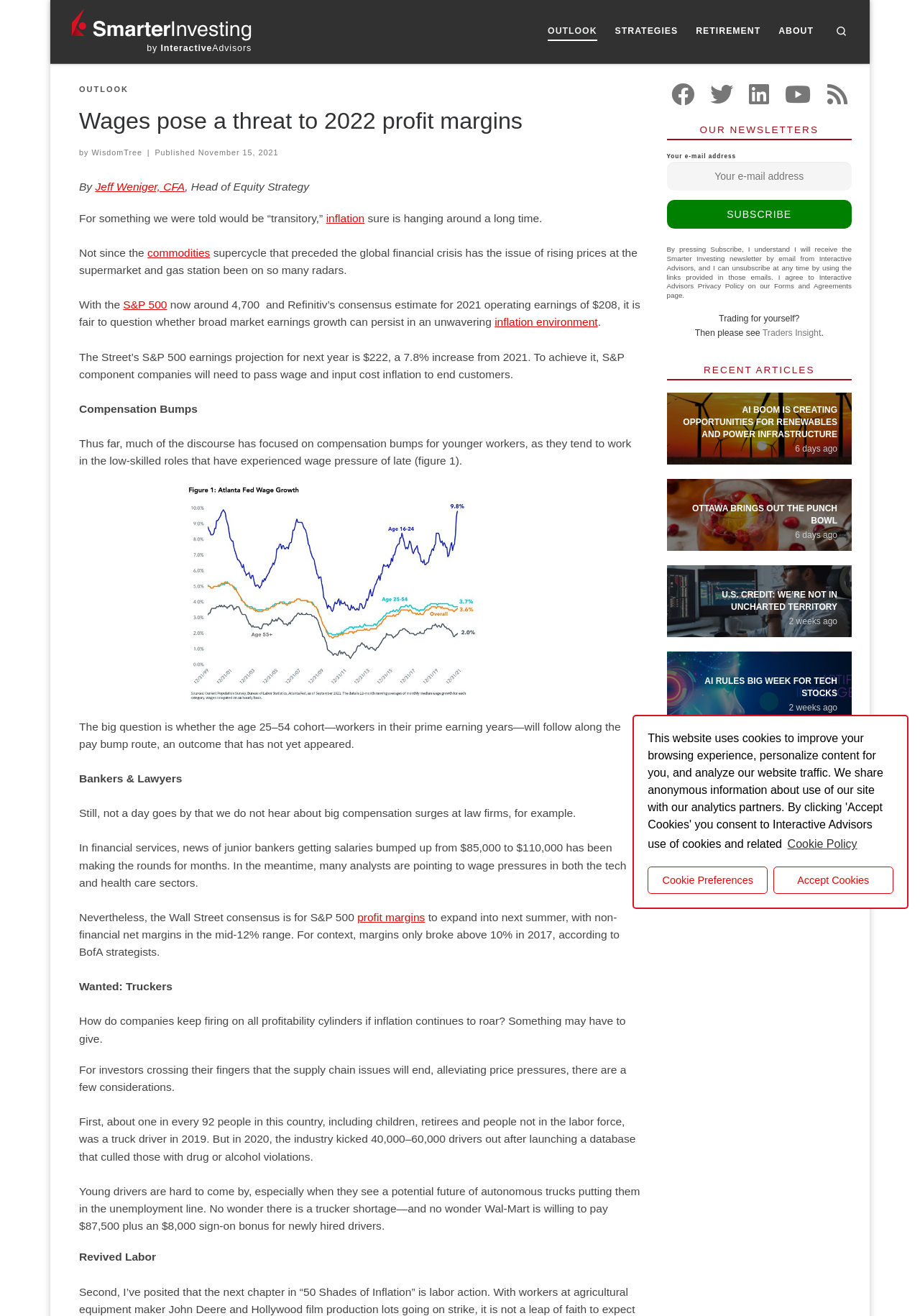Kindly provide the bounding box coordinates of the section you need to click on to fulfill the given instruction: "Follow us on Facebook".

[0.73, 0.063, 0.755, 0.082]